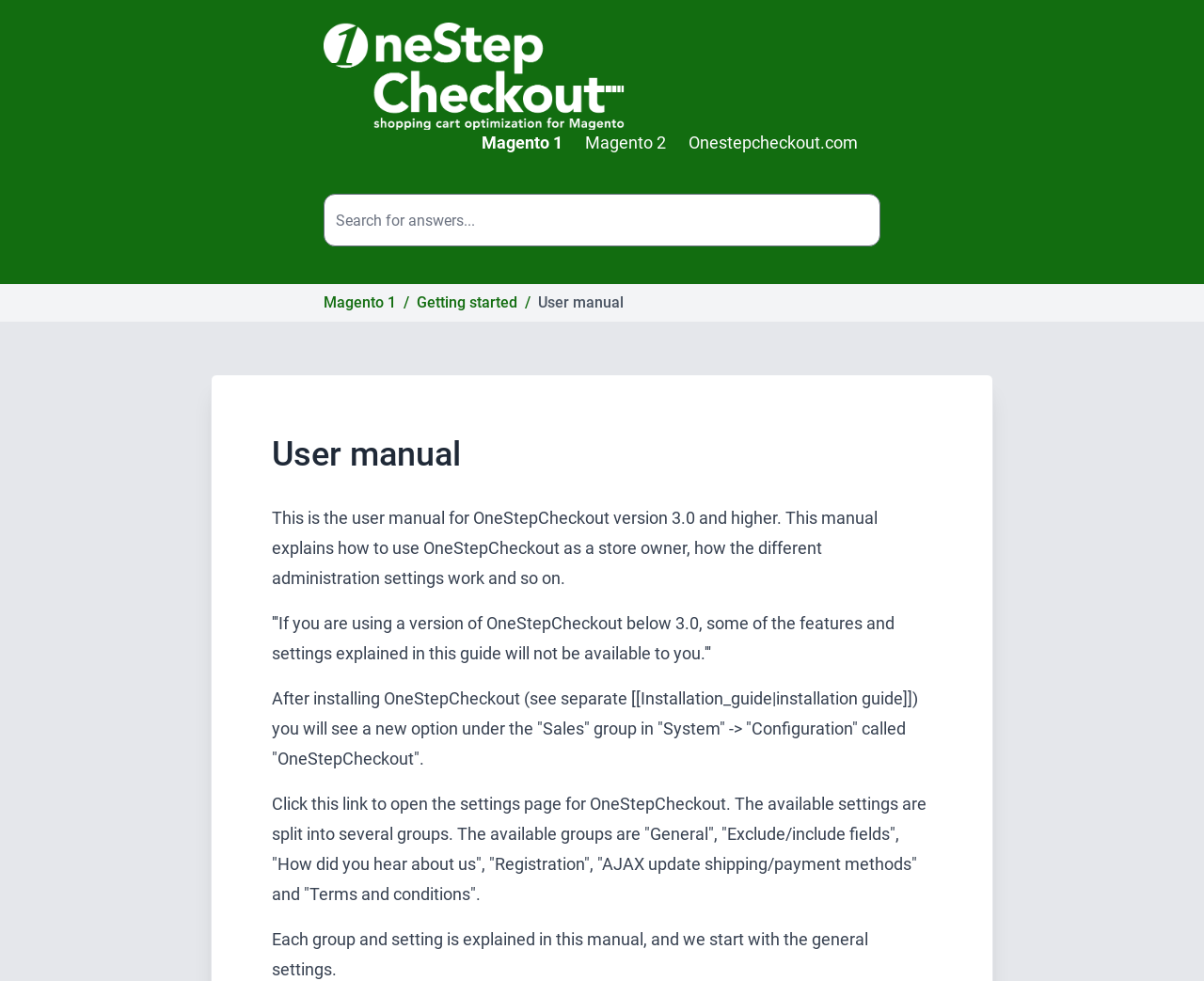Respond to the question with just a single word or phrase: 
What is the name of the knowledge base?

OneStepCheckout